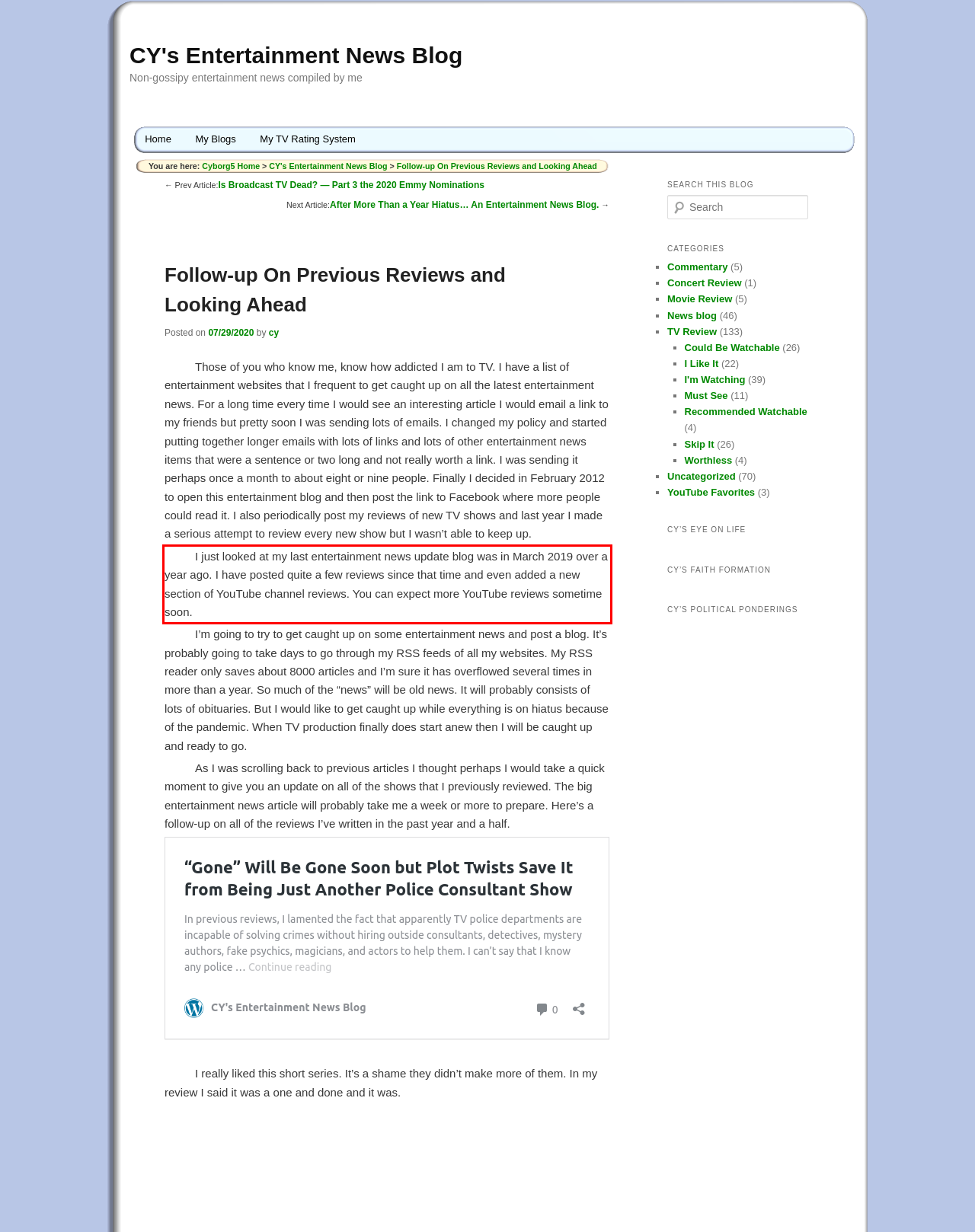Within the screenshot of a webpage, identify the red bounding box and perform OCR to capture the text content it contains.

I just looked at my last entertainment news update blog was in March 2019 over a year ago. I have posted quite a few reviews since that time and even added a new section of YouTube channel reviews. You can expect more YouTube reviews sometime soon.